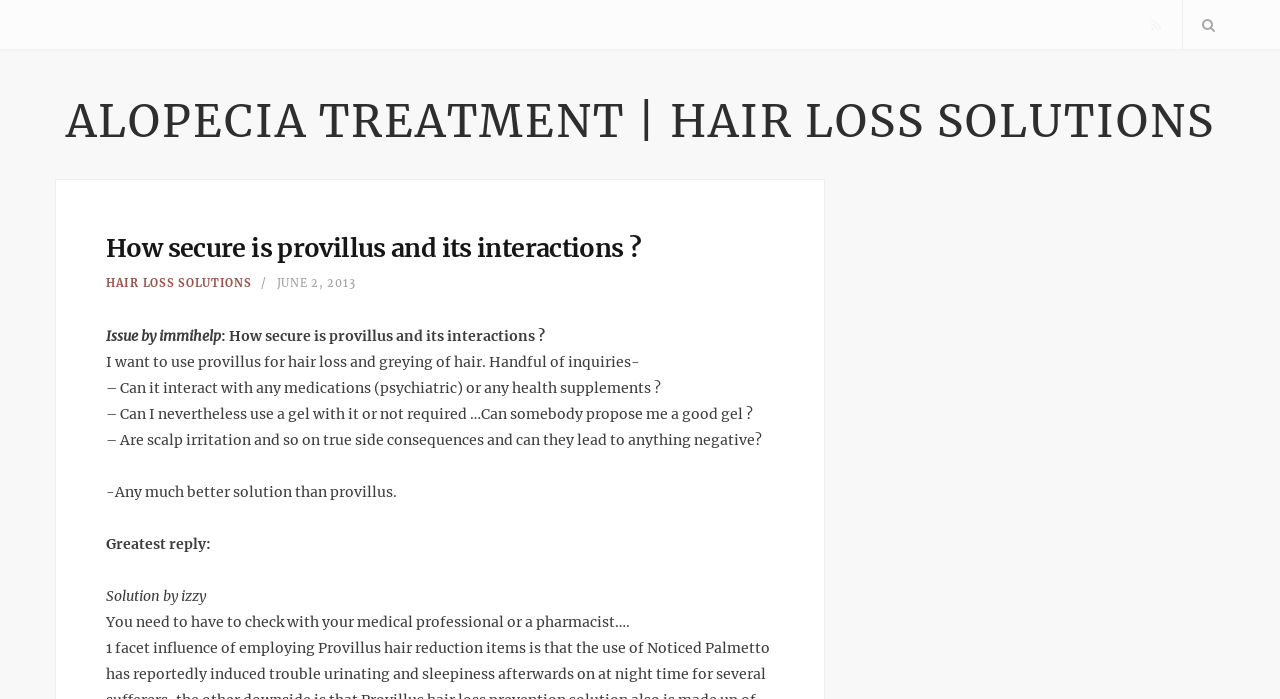Identify the bounding box coordinates for the UI element described as: "RSS". The coordinates should be provided as four floats between 0 and 1: [left, top, right, bottom].

[0.895, 0.001, 0.911, 0.073]